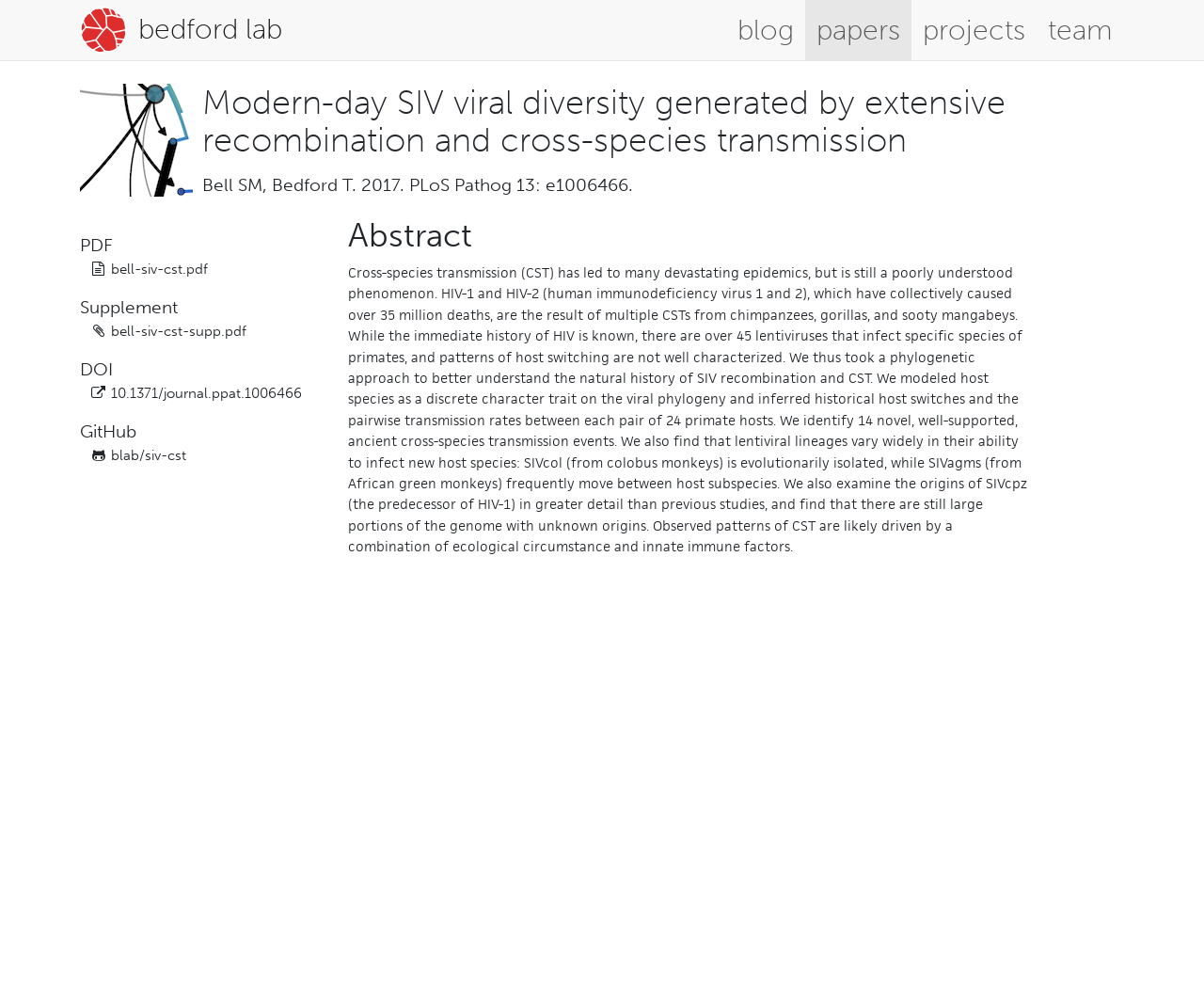Please locate the bounding box coordinates of the element's region that needs to be clicked to follow the instruction: "check DOI". The bounding box coordinates should be provided as four float numbers between 0 and 1, i.e., [left, top, right, bottom].

[0.092, 0.384, 0.251, 0.401]